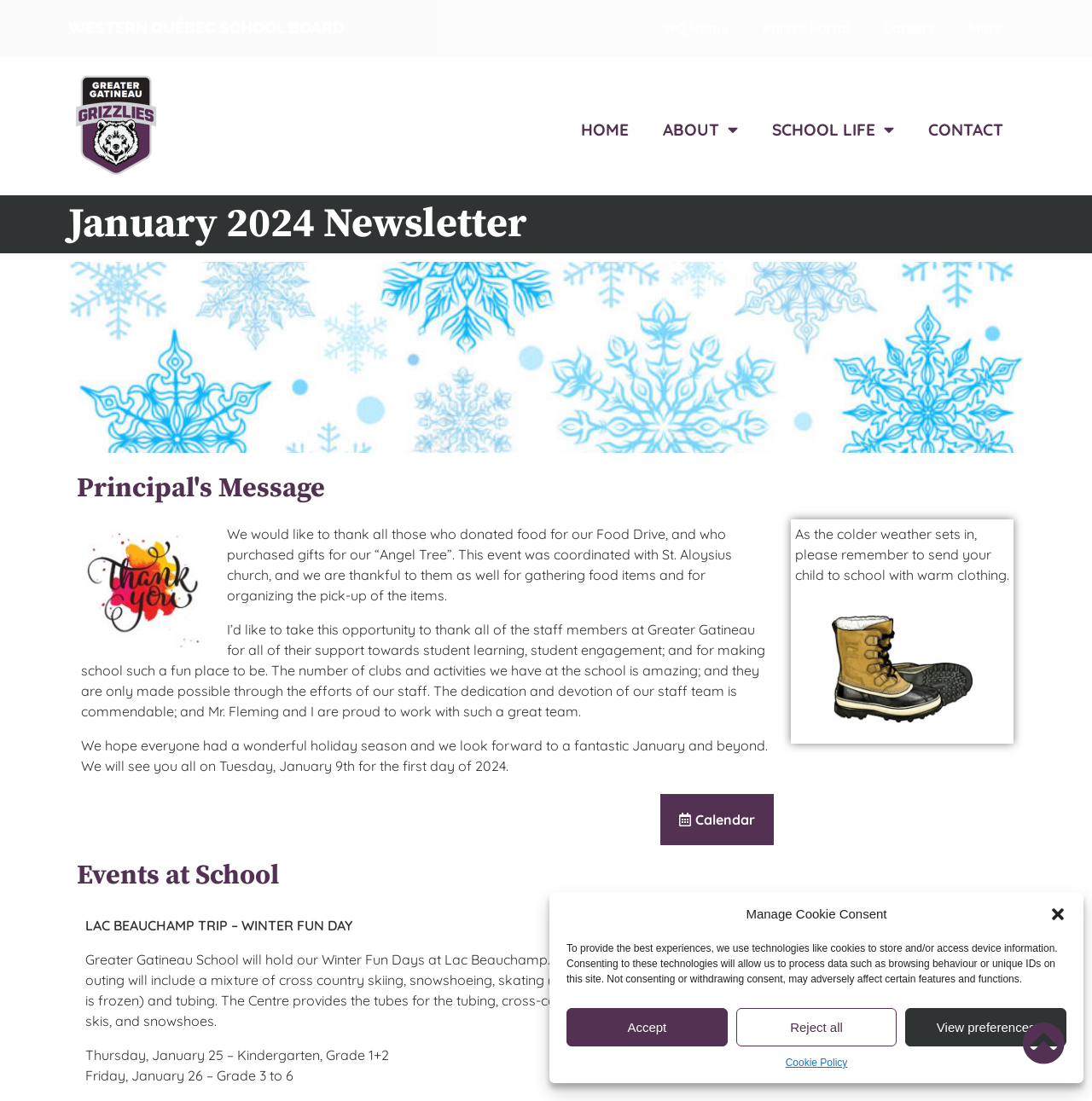Find and provide the bounding box coordinates for the UI element described with: "alt="Grizzlies Logo" title="Grizzlies Logo"".

[0.062, 0.059, 0.151, 0.167]